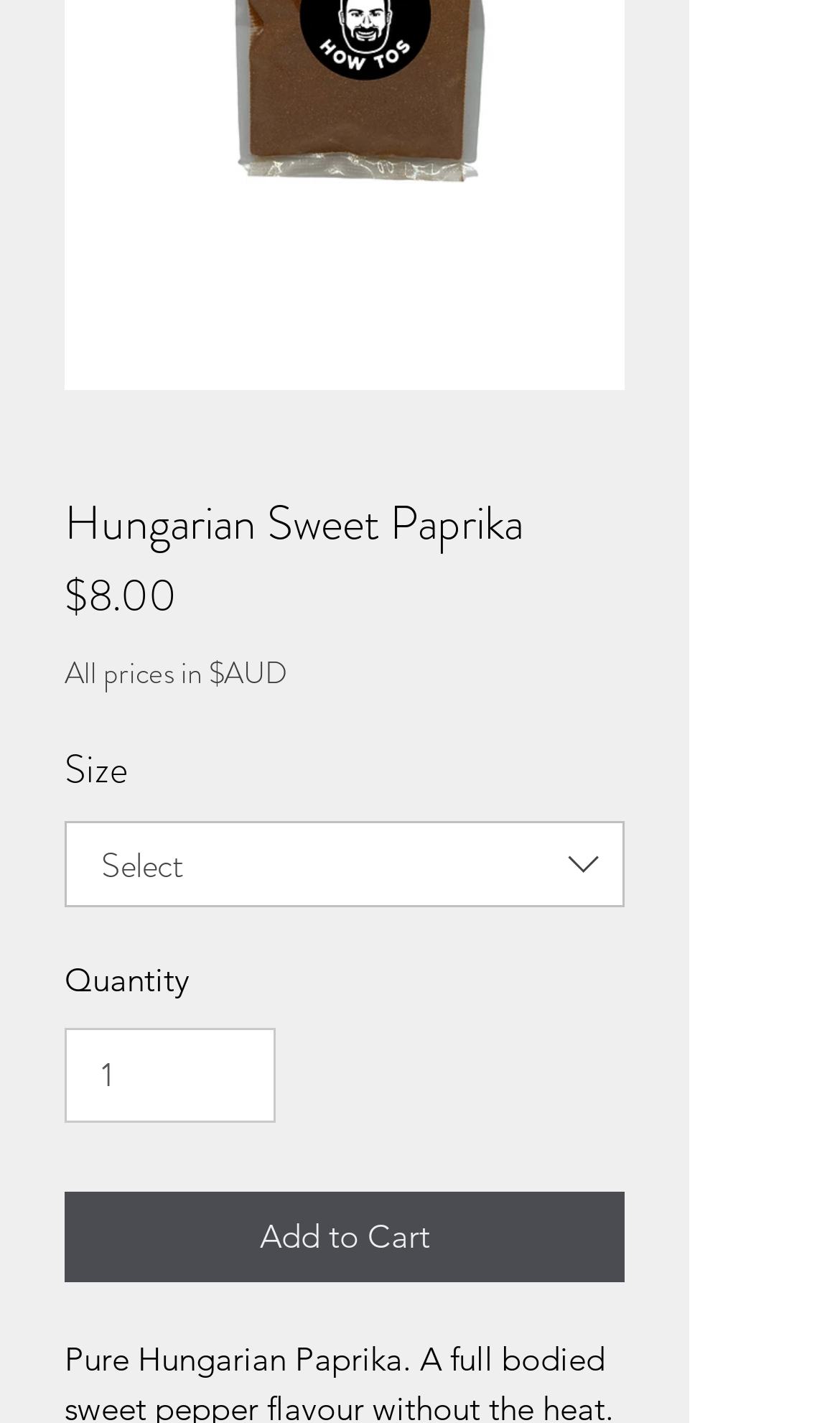What is the price of Hungarian Sweet Paprika?
With the help of the image, please provide a detailed response to the question.

The price of Hungarian Sweet Paprika is mentioned as $8.00, which is displayed next to the 'Price' label on the webpage.